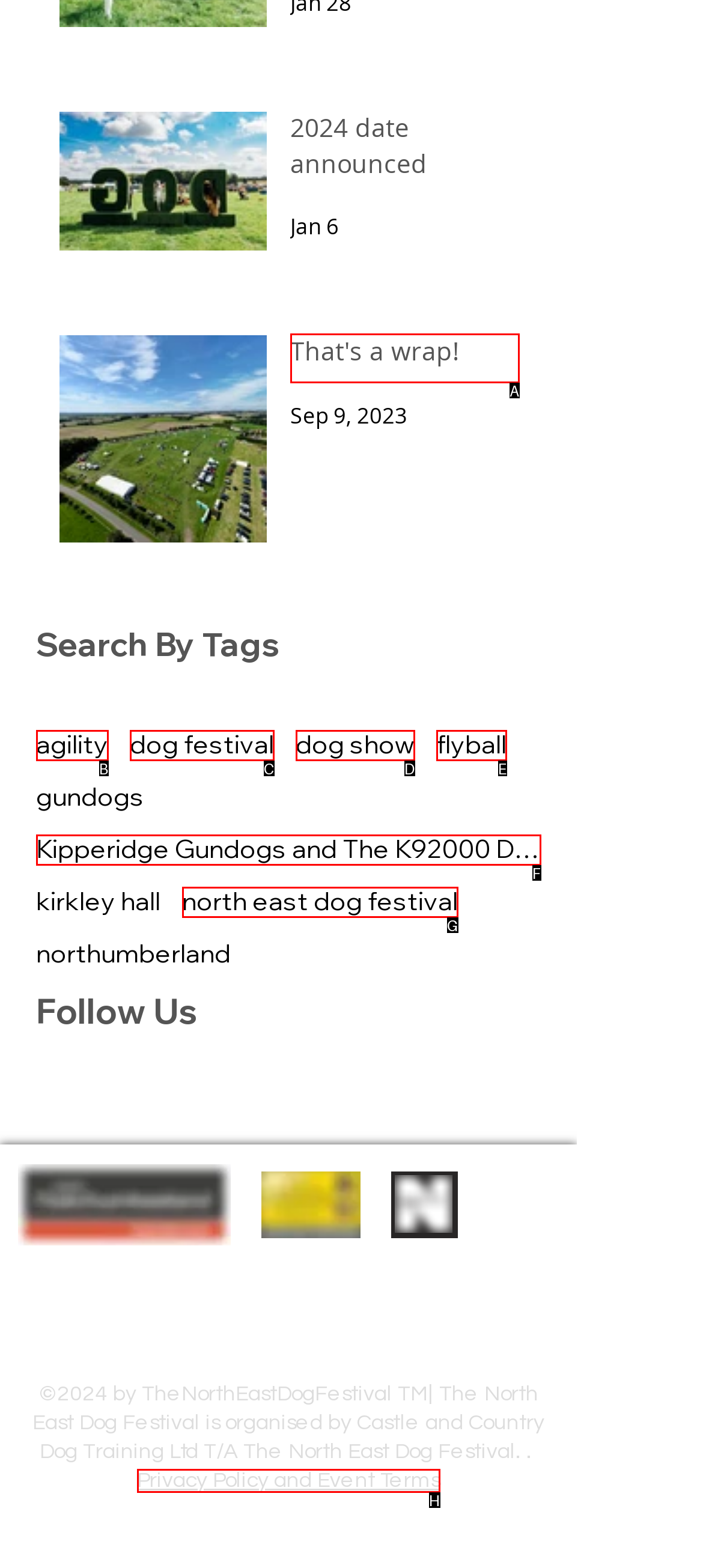Point out the specific HTML element to click to complete this task: View the 'Privacy Policy and Event Terms' Reply with the letter of the chosen option.

H